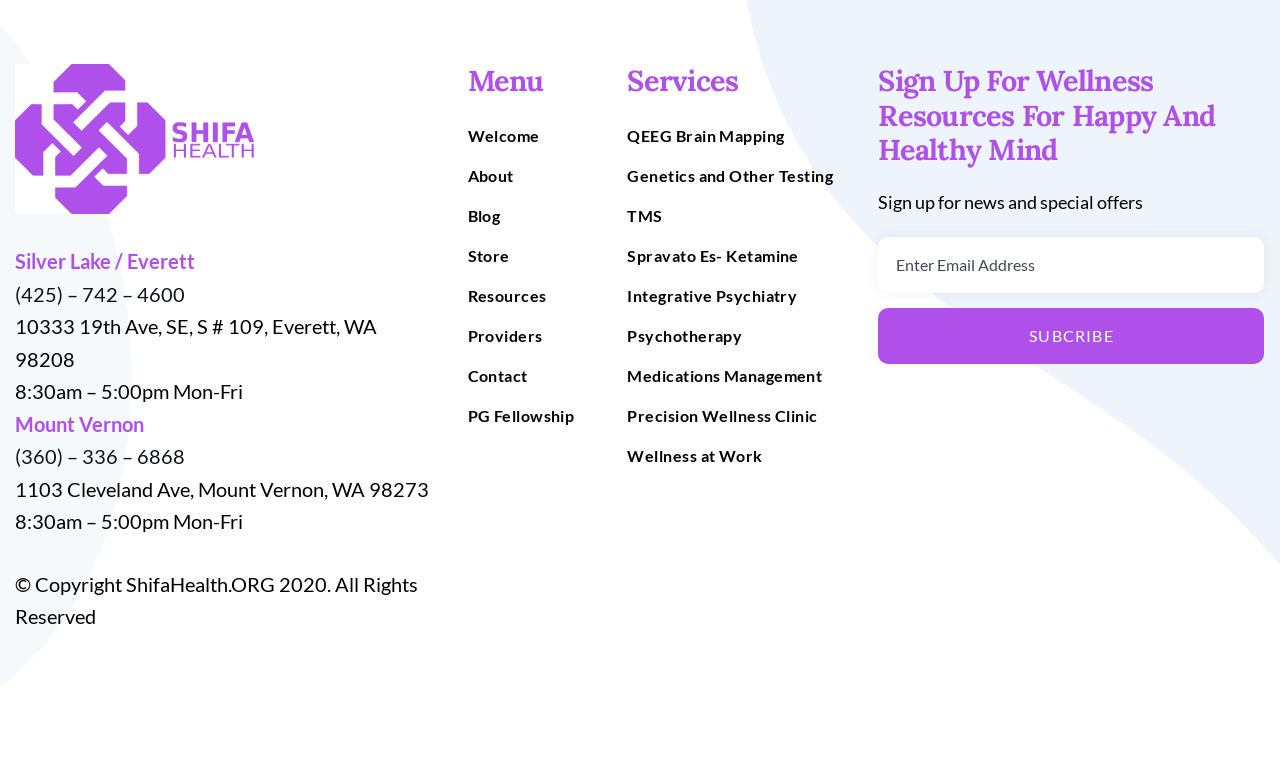Please give a one-word or short phrase response to the following question: 
What services are offered by Shifa Health?

Various mental health services